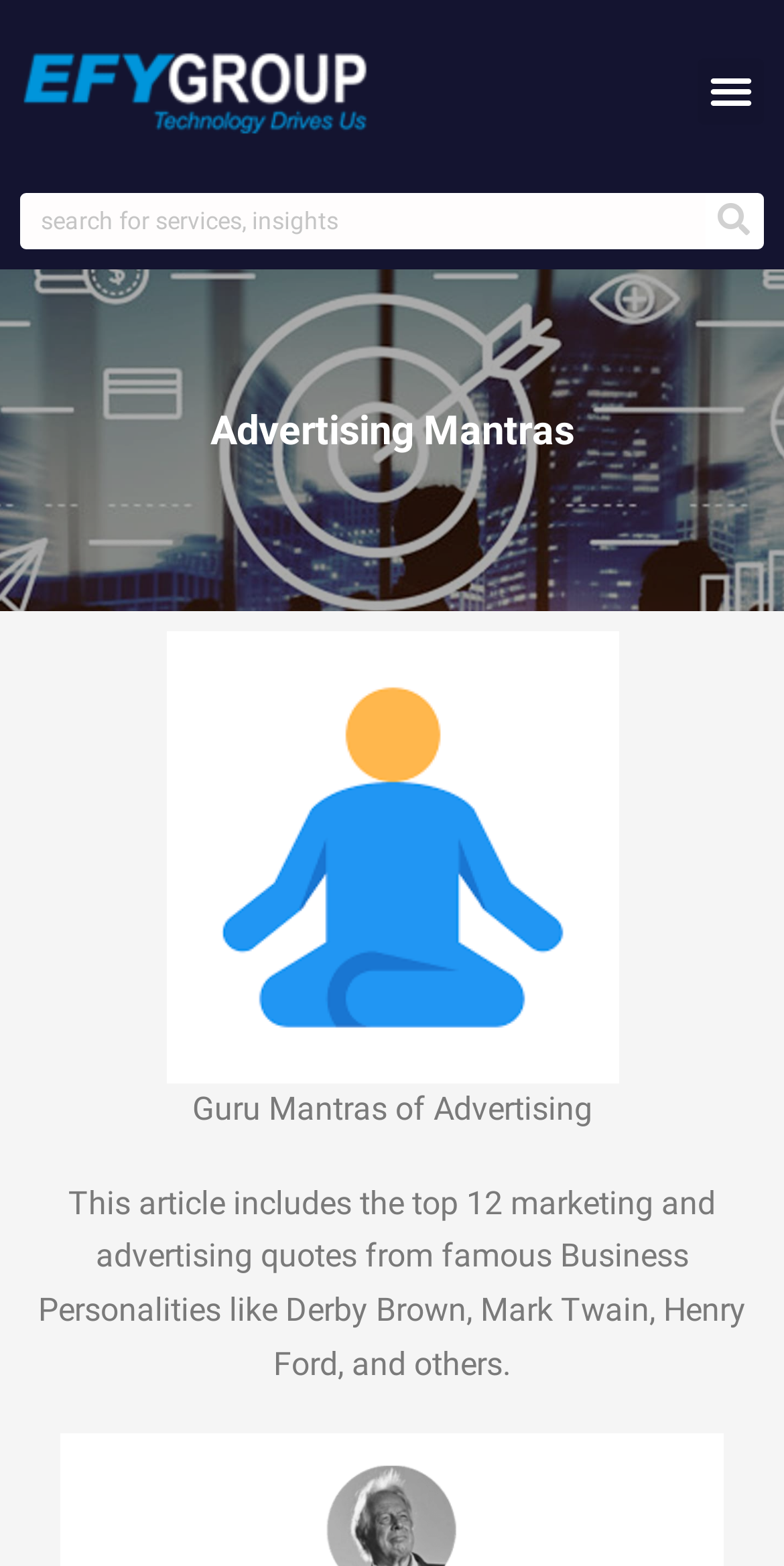What is the title of the image on the webpage?
Provide an in-depth and detailed explanation in response to the question.

The image on the webpage has a caption 'Top Advertising Quotes', which suggests that it is related to the topic of advertising quotes.